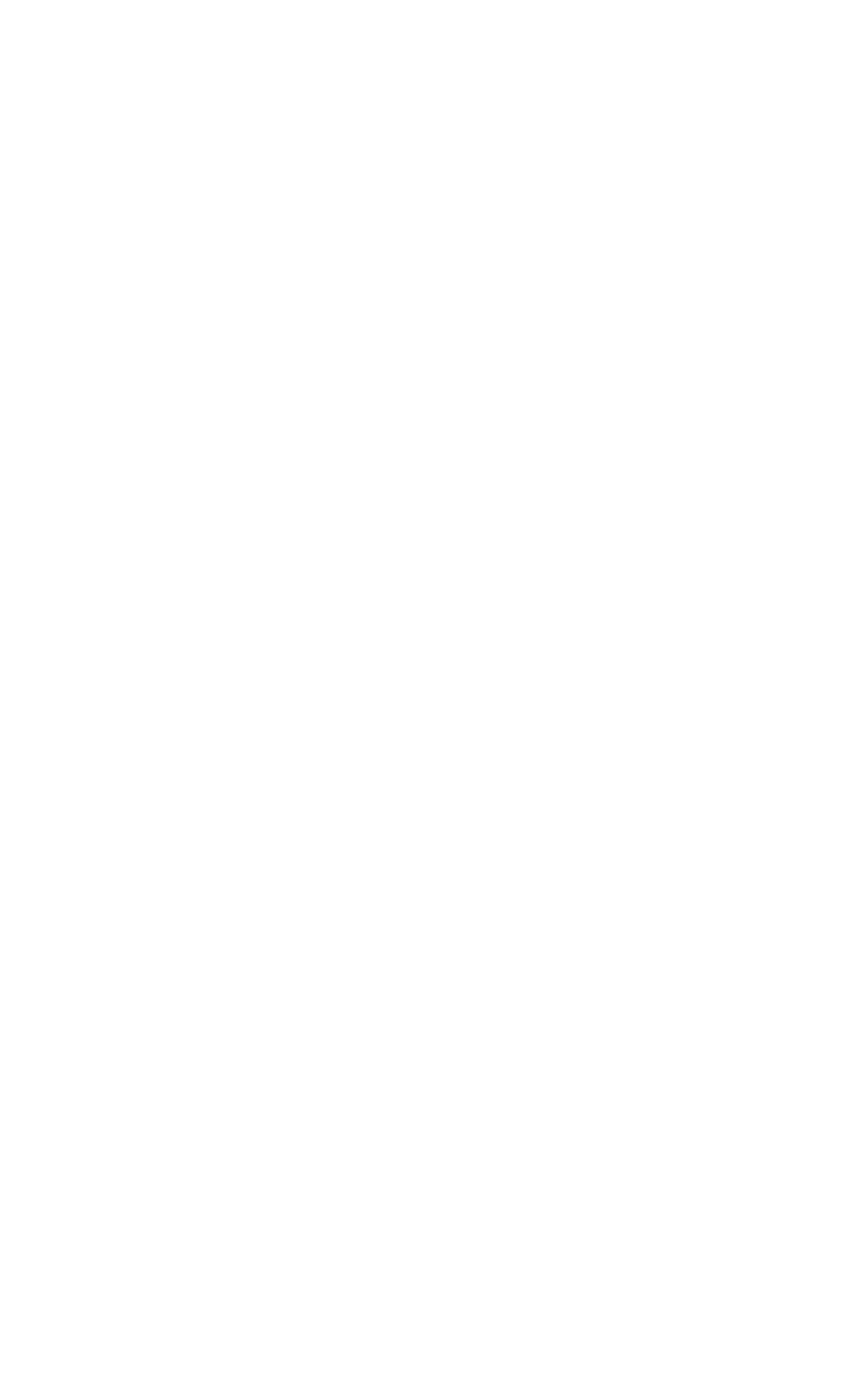Determine the bounding box coordinates of the clickable region to execute the instruction: "View locations". The coordinates should be four float numbers between 0 and 1, denoted as [left, top, right, bottom].

[0.568, 0.322, 0.841, 0.384]